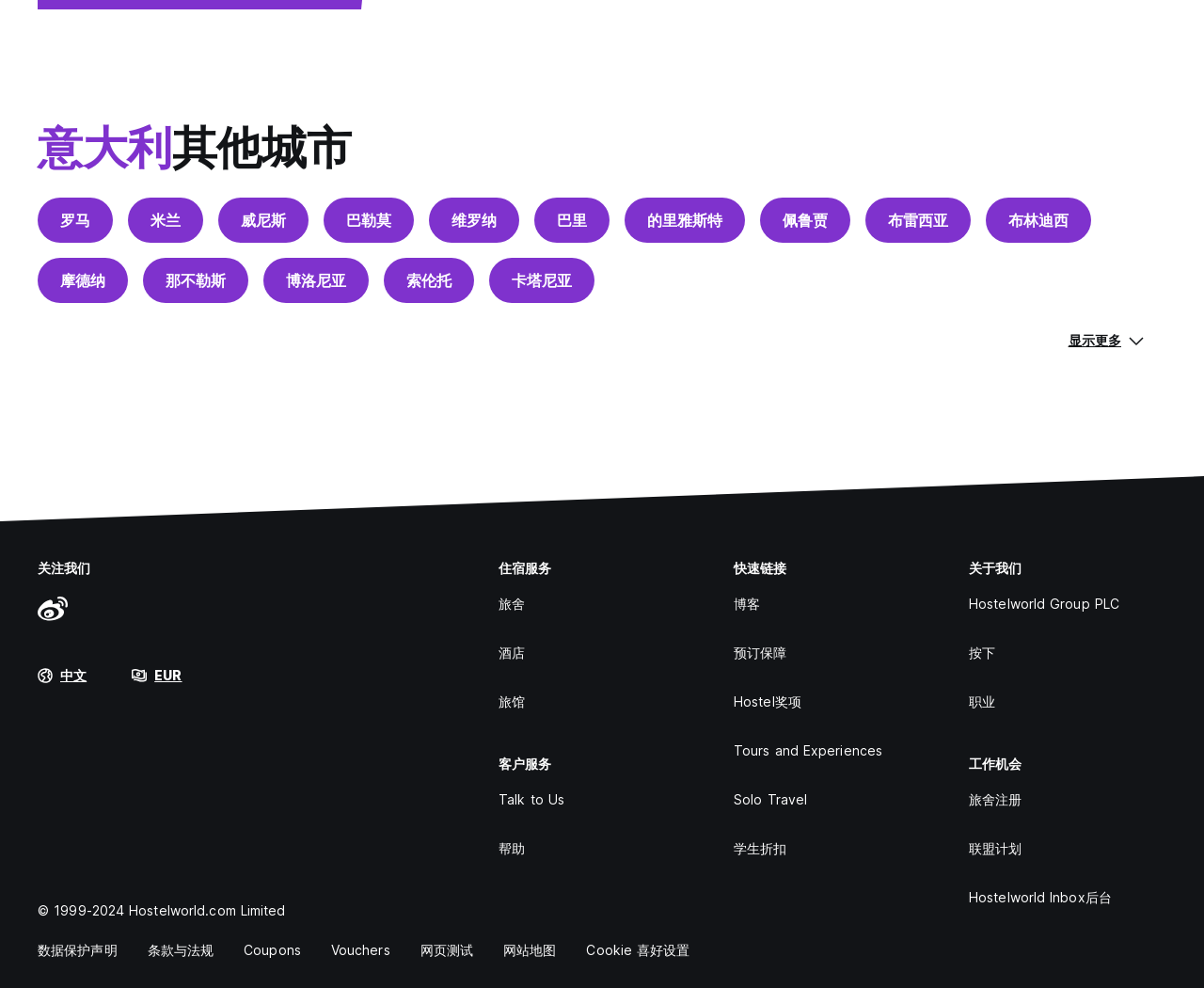Use a single word or phrase to answer the question:
What type of travel is emphasized?

Solo Travel